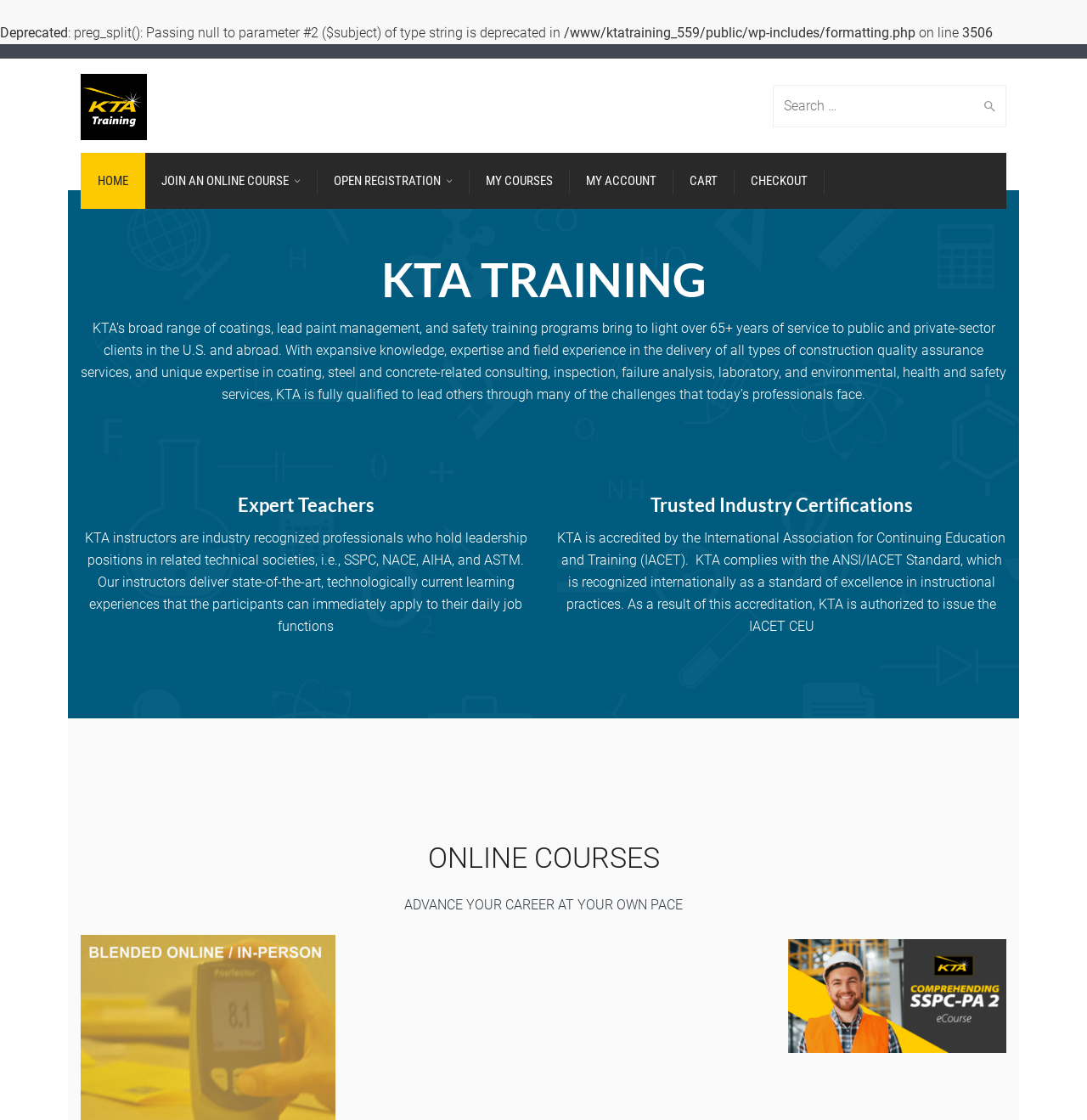What is the name of the organization?
Please ensure your answer is as detailed and informative as possible.

The name of the organization can be found in the top-left corner of the webpage, where it says 'KTA Training' in a logo format, and also in the heading 'KTA TRAINING' which is a prominent element on the page.